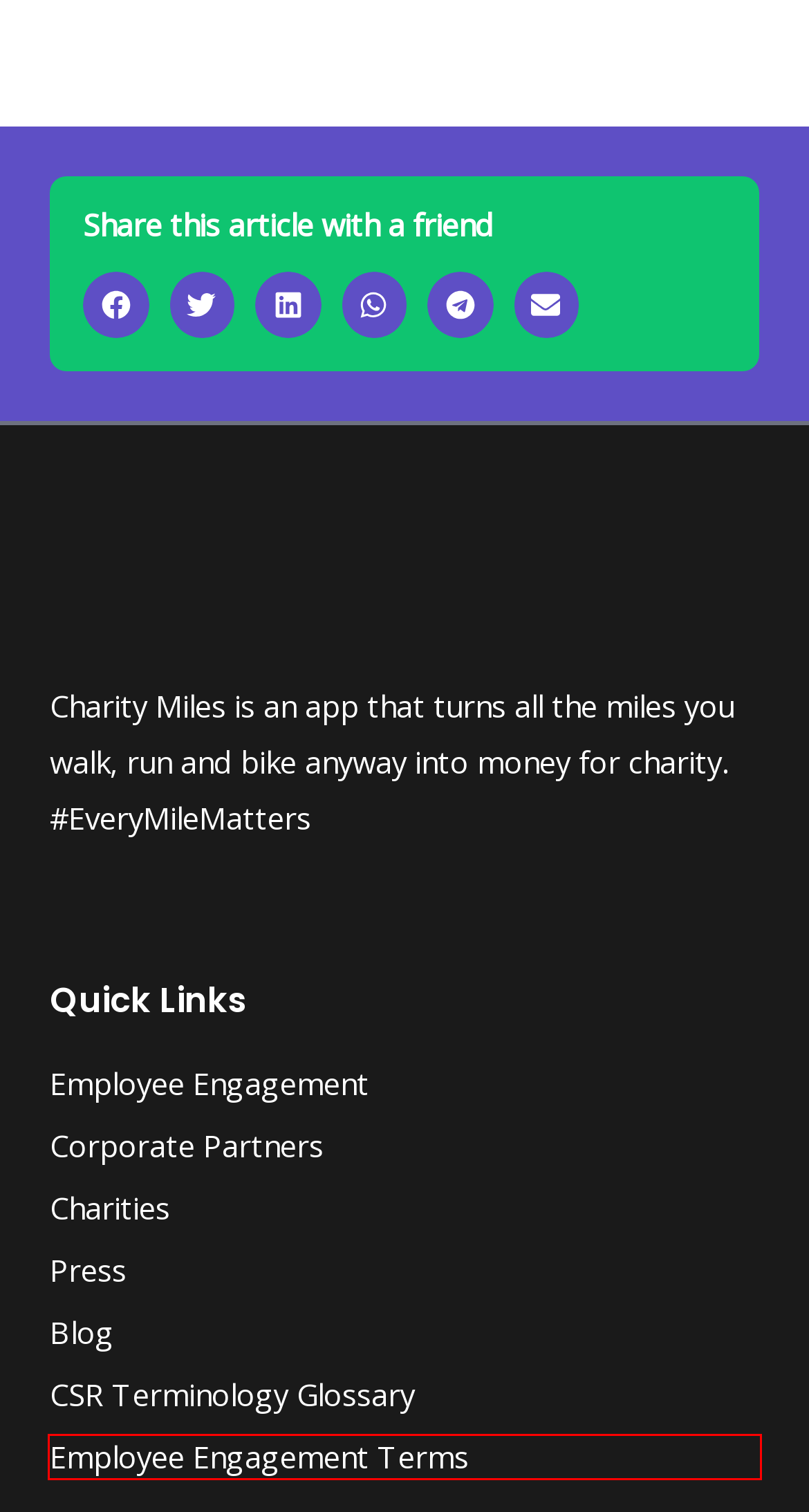Consider the screenshot of a webpage with a red bounding box and select the webpage description that best describes the new page that appears after clicking the element inside the red box. Here are the candidates:
A. How It Works - Charity Miles App
B. FAQ - Charity Miles App
C. Our Members - Charity Miles App
D. Press - Charity Miles App
E. Employee Engagement Terms Archives - Charity Miles App
F. Blog - Charity Miles App
G. Terms of Use - Charity Miles App
H. Employee Engagement - Charity Miles App

E